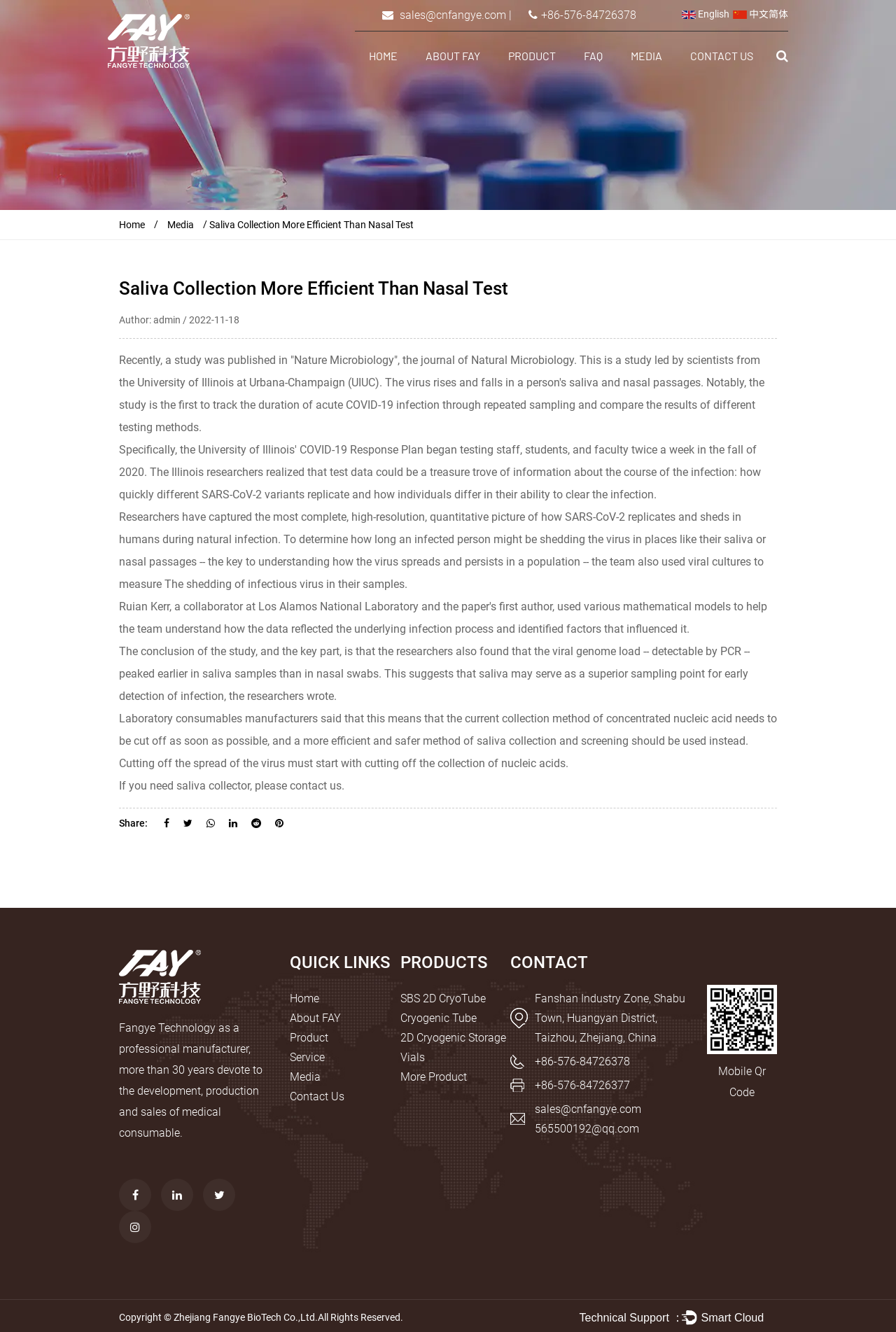What is the topic of the study mentioned in the article?
Could you answer the question in a detailed manner, providing as much information as possible?

The topic of the study can be inferred from the text, which mentions 'SARS-CoV-2 replicates and sheds in humans during natural infection' and 'the duration of acute COVID-19 infection'.